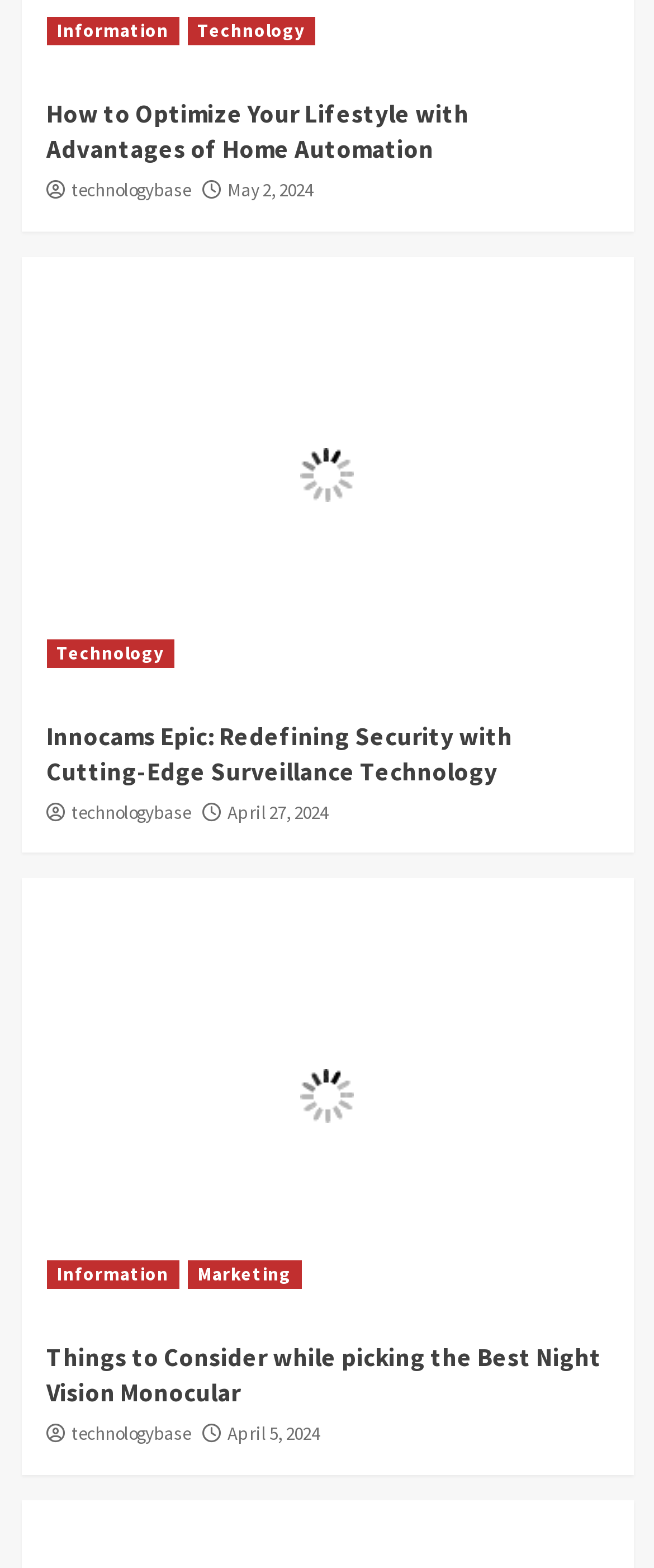Kindly provide the bounding box coordinates of the section you need to click on to fulfill the given instruction: "Visit technologybase".

[0.109, 0.114, 0.291, 0.129]